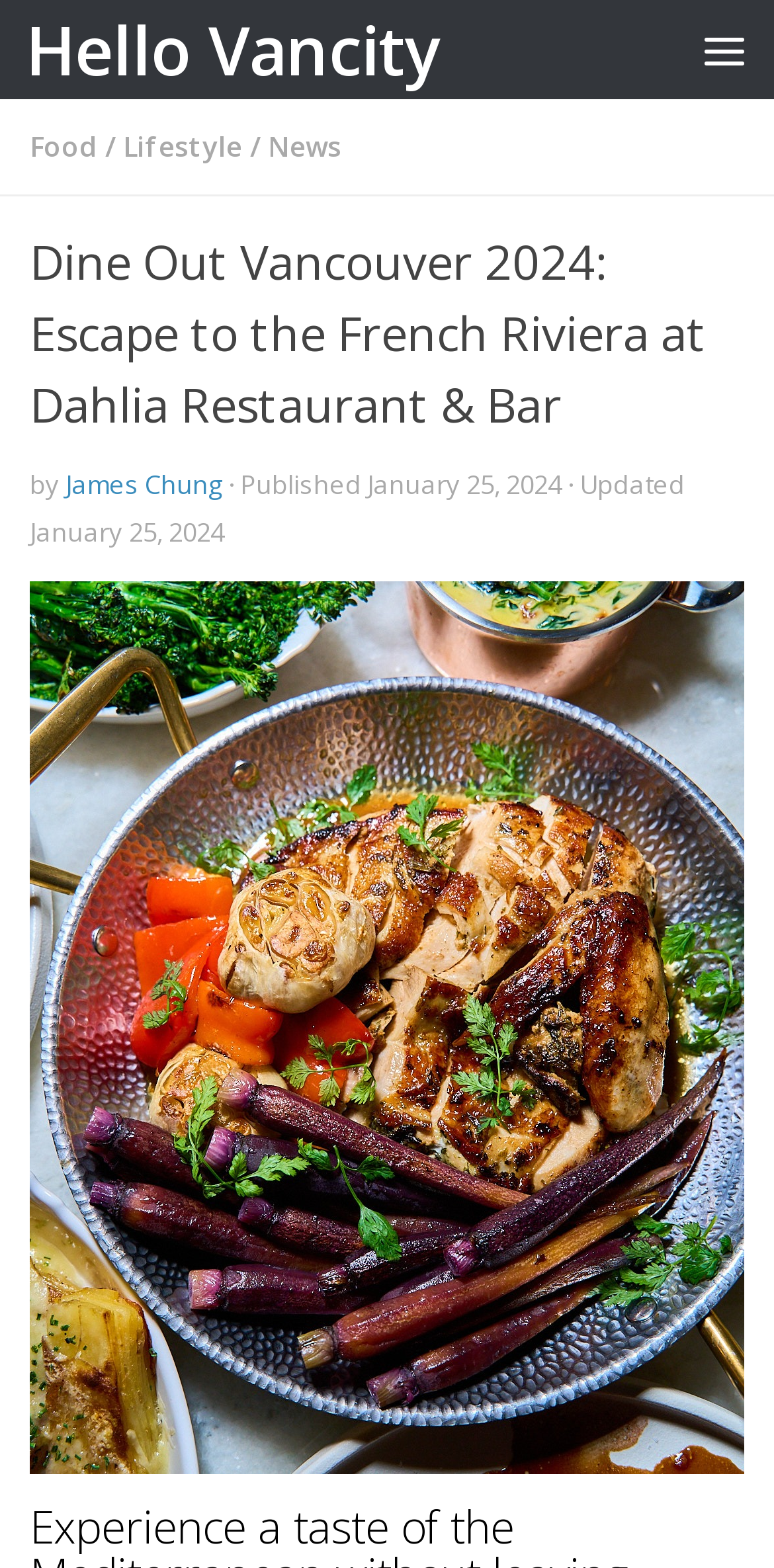Give a one-word or short-phrase answer to the following question: 
What is the category of the article?

Food